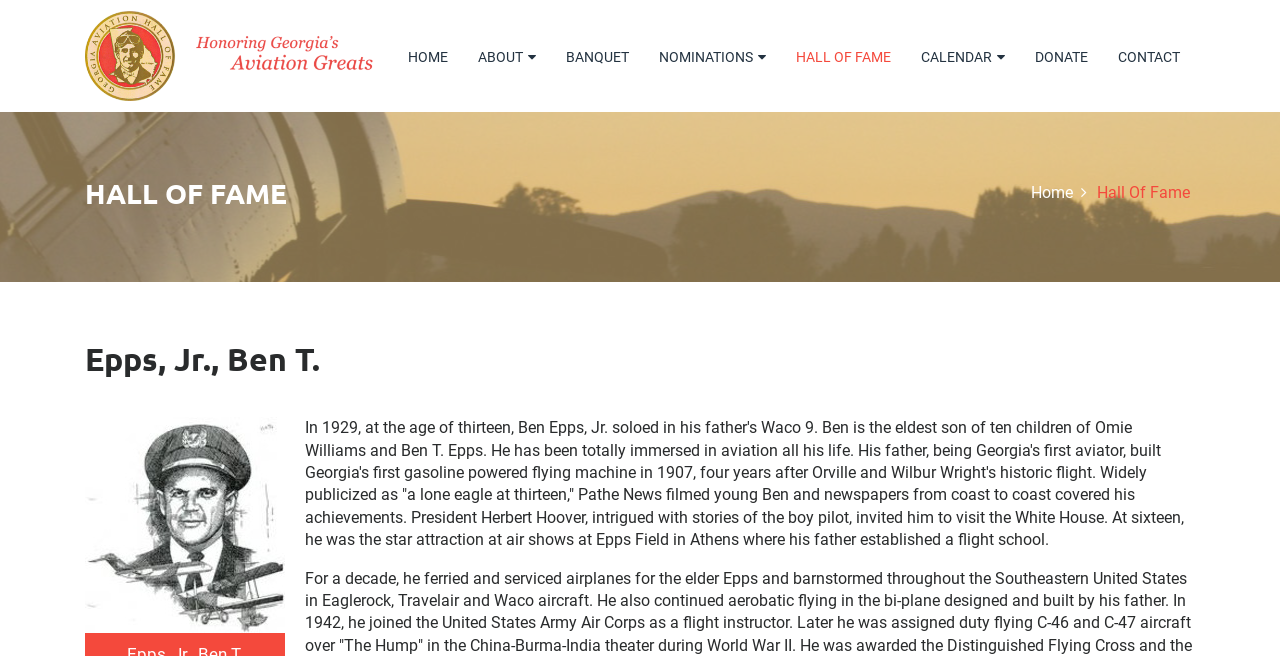Give a concise answer using one word or a phrase to the following question:
What is the name of the person featured on this page?

Ben T. Epps, Jr.